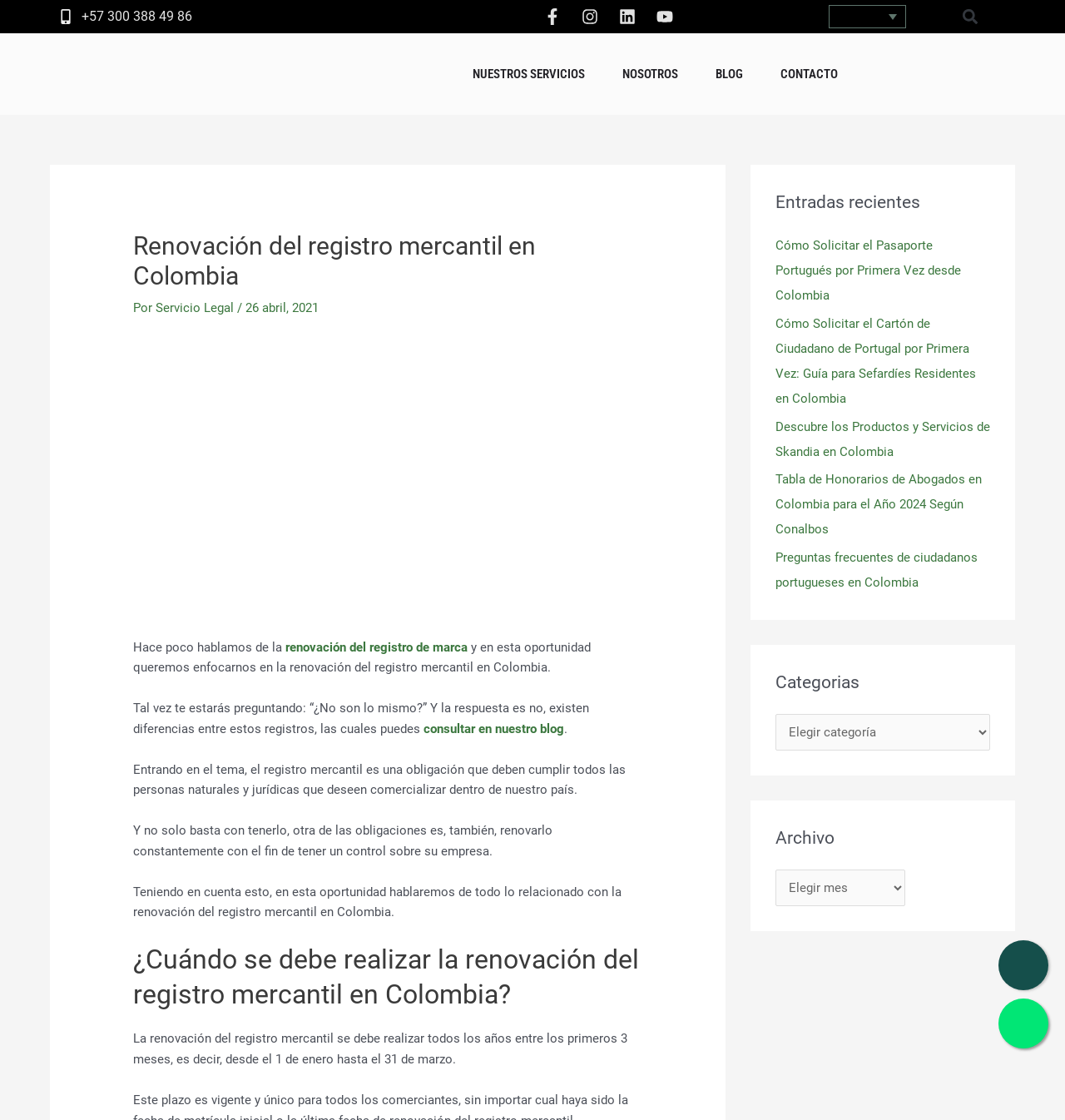Determine the bounding box coordinates for the clickable element to execute this instruction: "Read the recent blog posts". Provide the coordinates as four float numbers between 0 and 1, i.e., [left, top, right, bottom].

[0.728, 0.16, 0.93, 0.184]